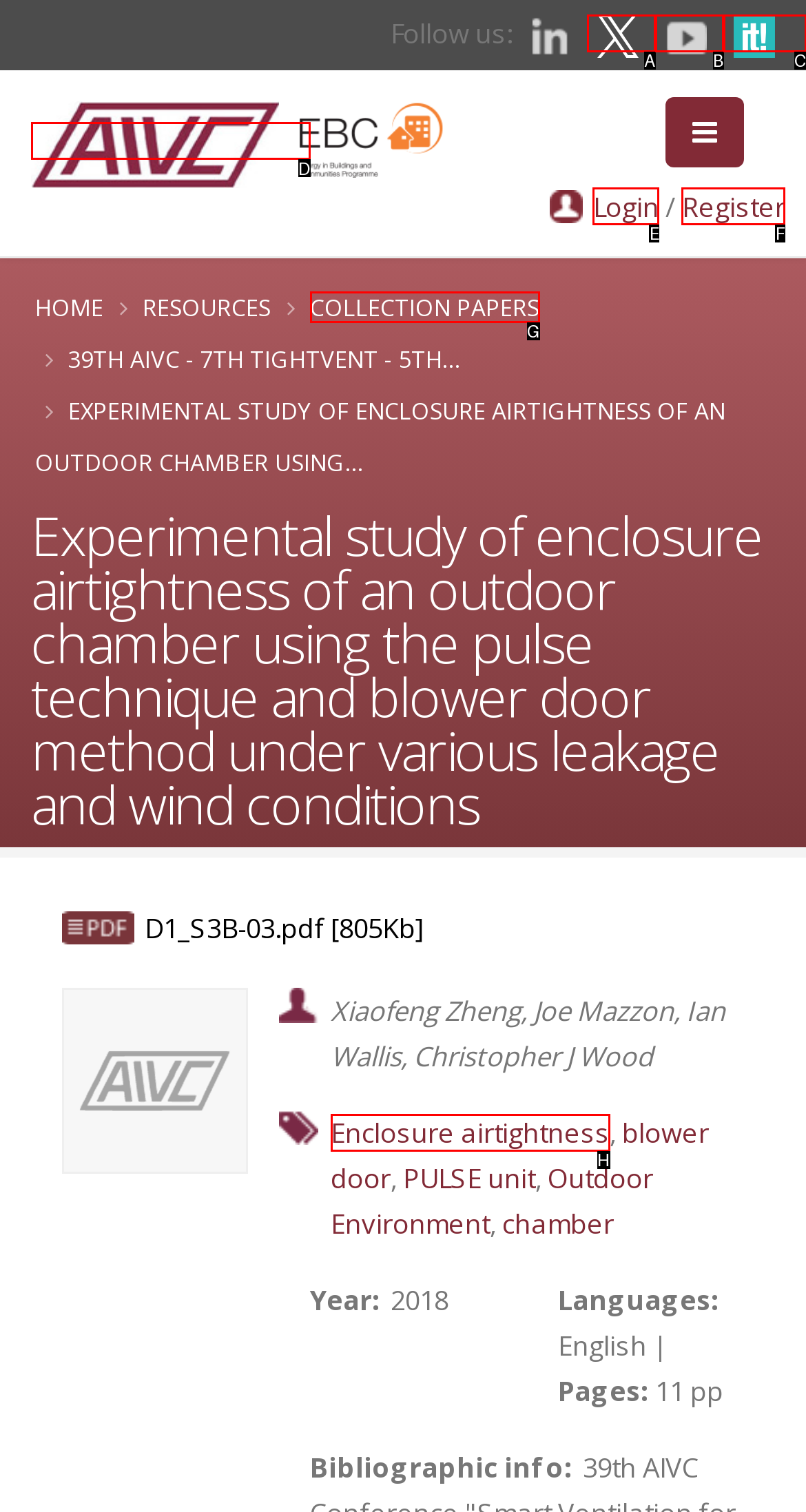Match the description to the correct option: title="Home"
Provide the letter of the matching option directly.

D